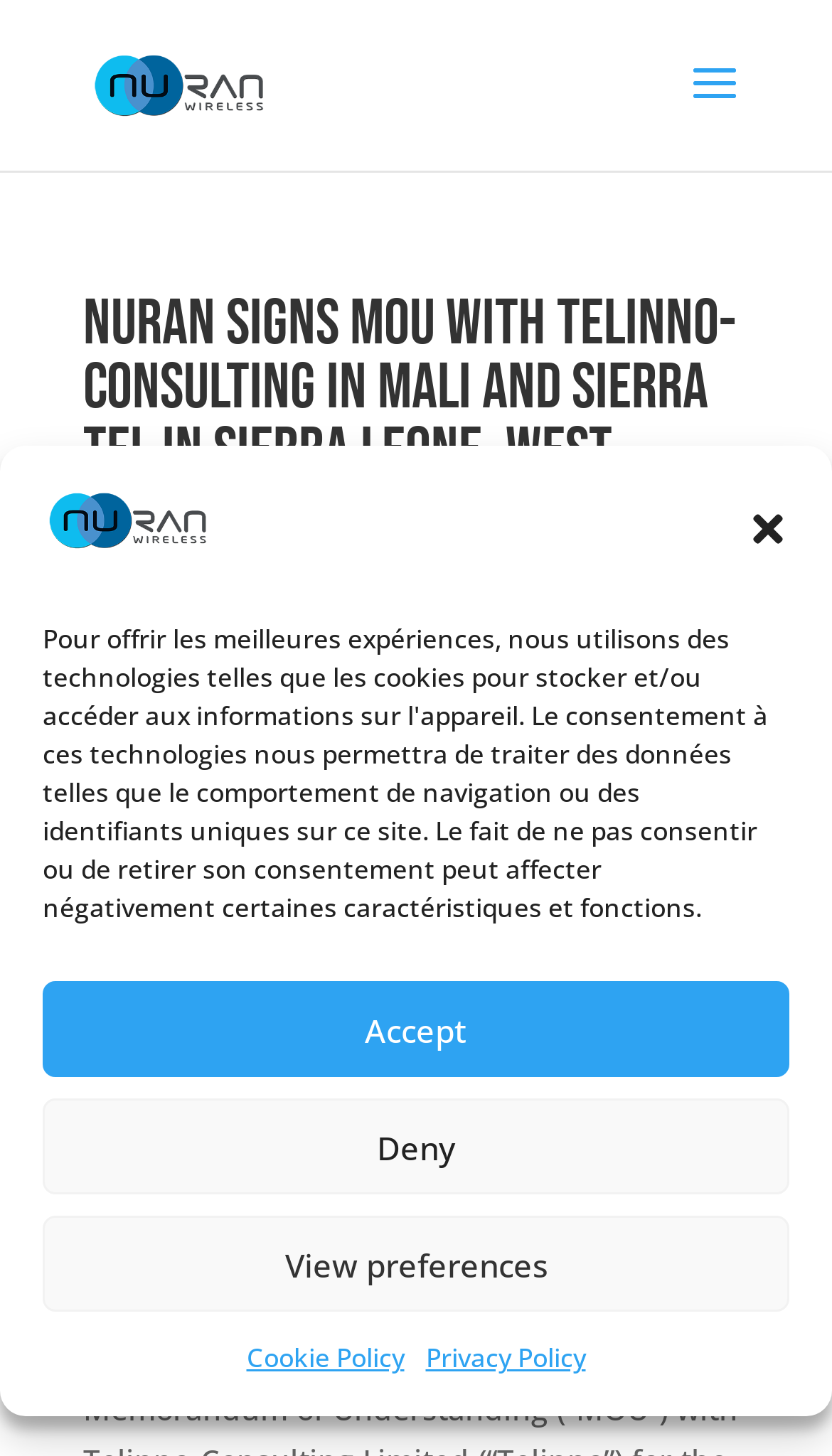Please identify the bounding box coordinates of the region to click in order to complete the task: "Check the comments". The coordinates must be four float numbers between 0 and 1, specified as [left, top, right, bottom].

[0.1, 0.394, 0.823, 0.457]